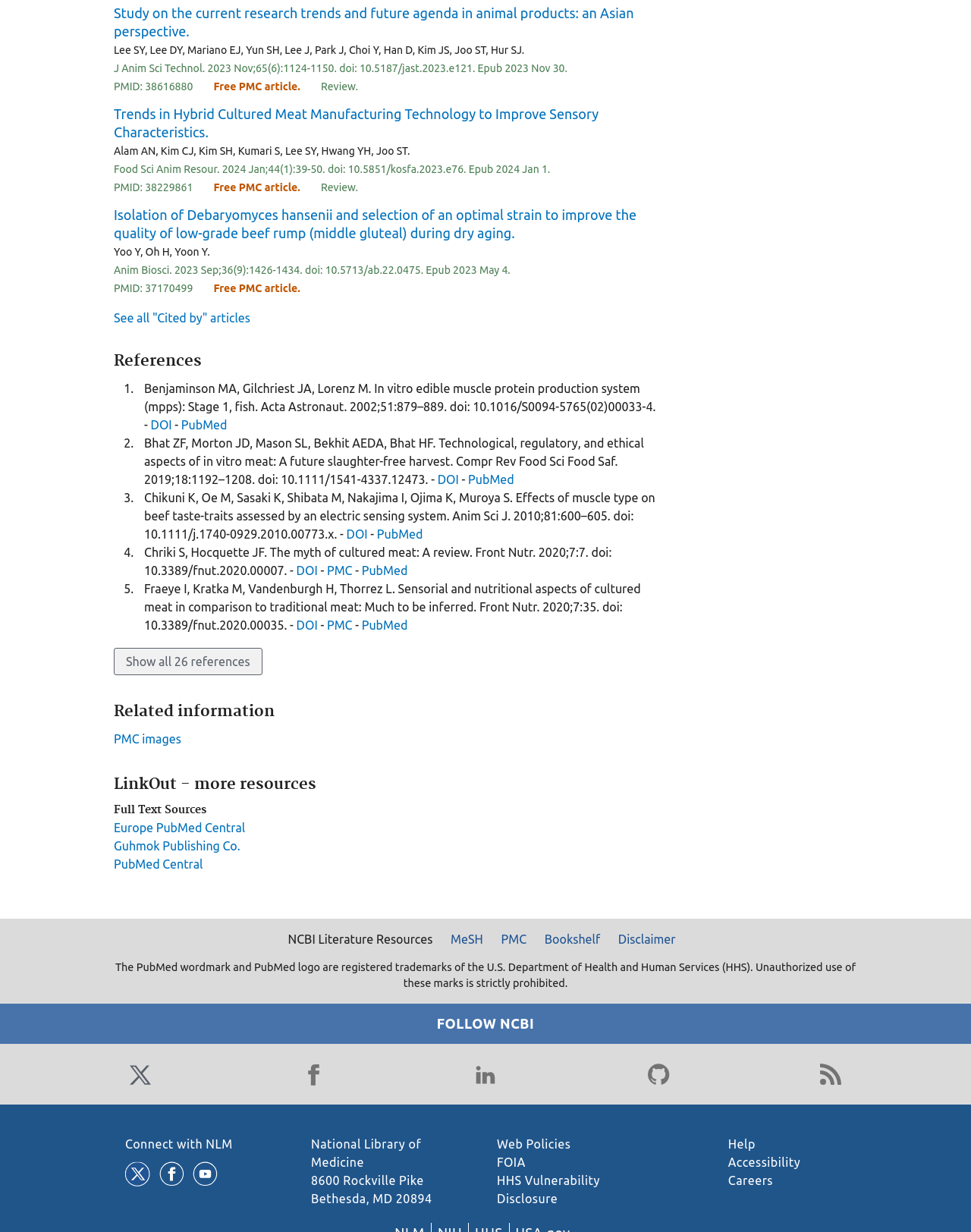What is the title of the first research paper?
Can you offer a detailed and complete answer to this question?

I found the title of the first research paper by looking at the link element with the text 'Study on the current research trends and future agenda in animal products: an Asian perspective.' which is located at the top of the webpage.